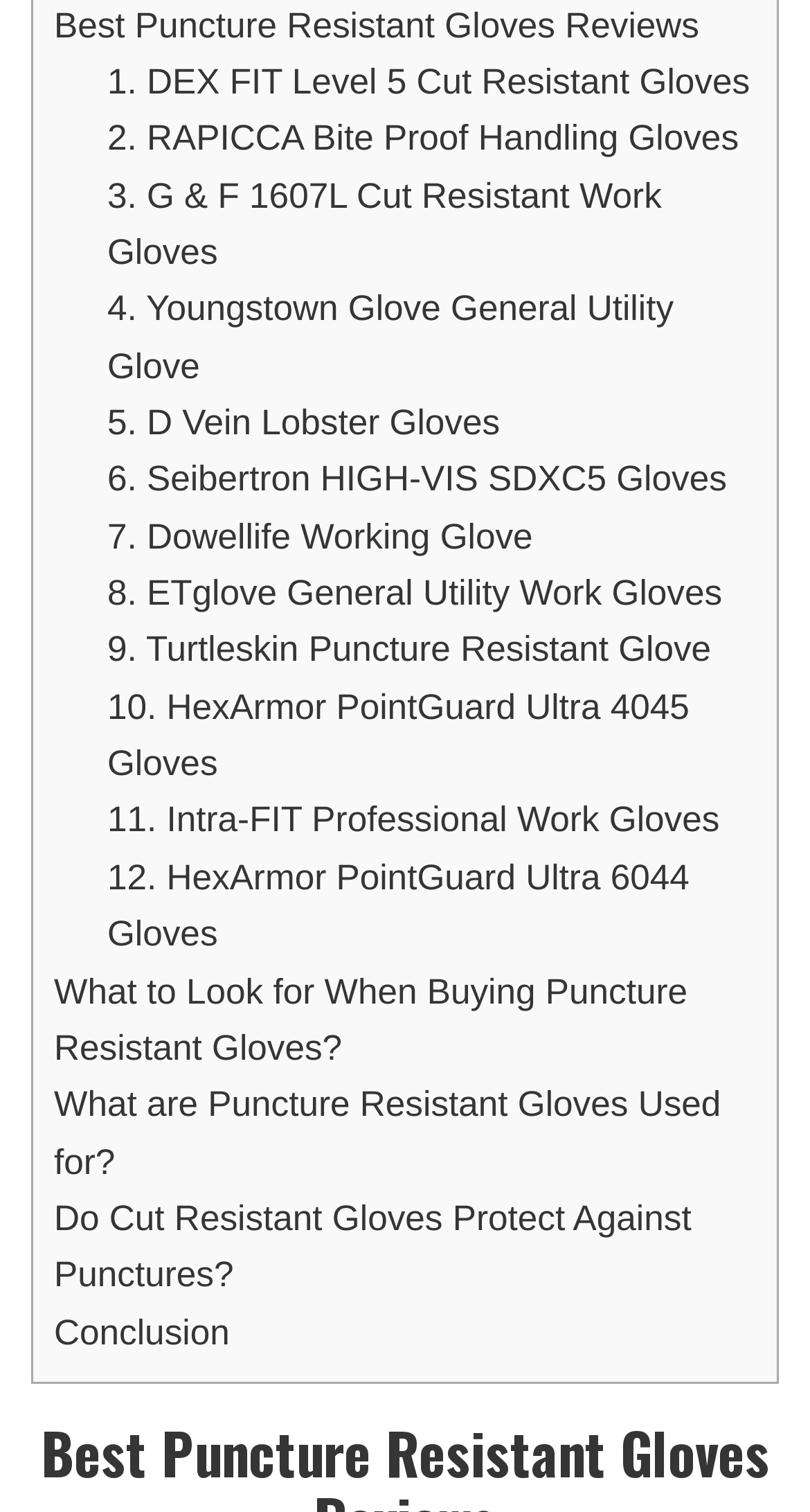Can you specify the bounding box coordinates for the region that should be clicked to fulfill this instruction: "learn about the strategic plan".

None